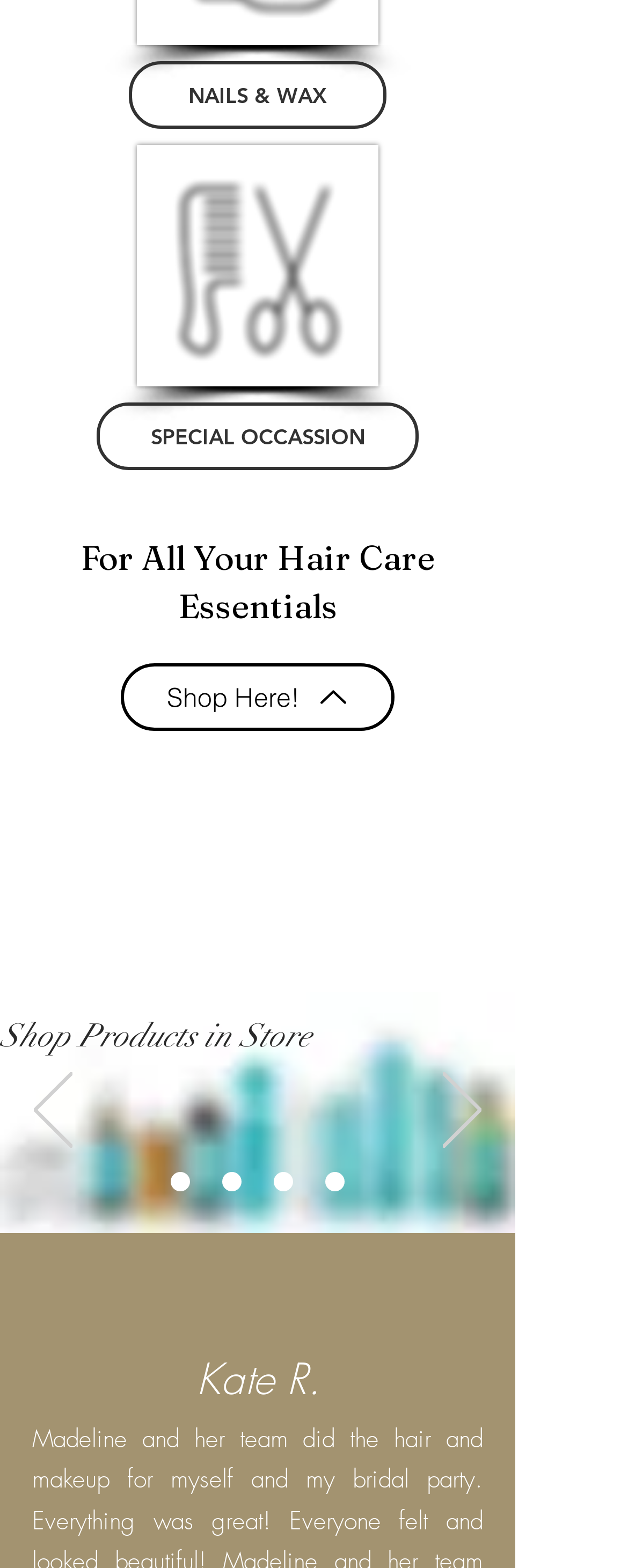What is the call-to-action?
Look at the image and respond with a single word or a short phrase.

Shop Here!